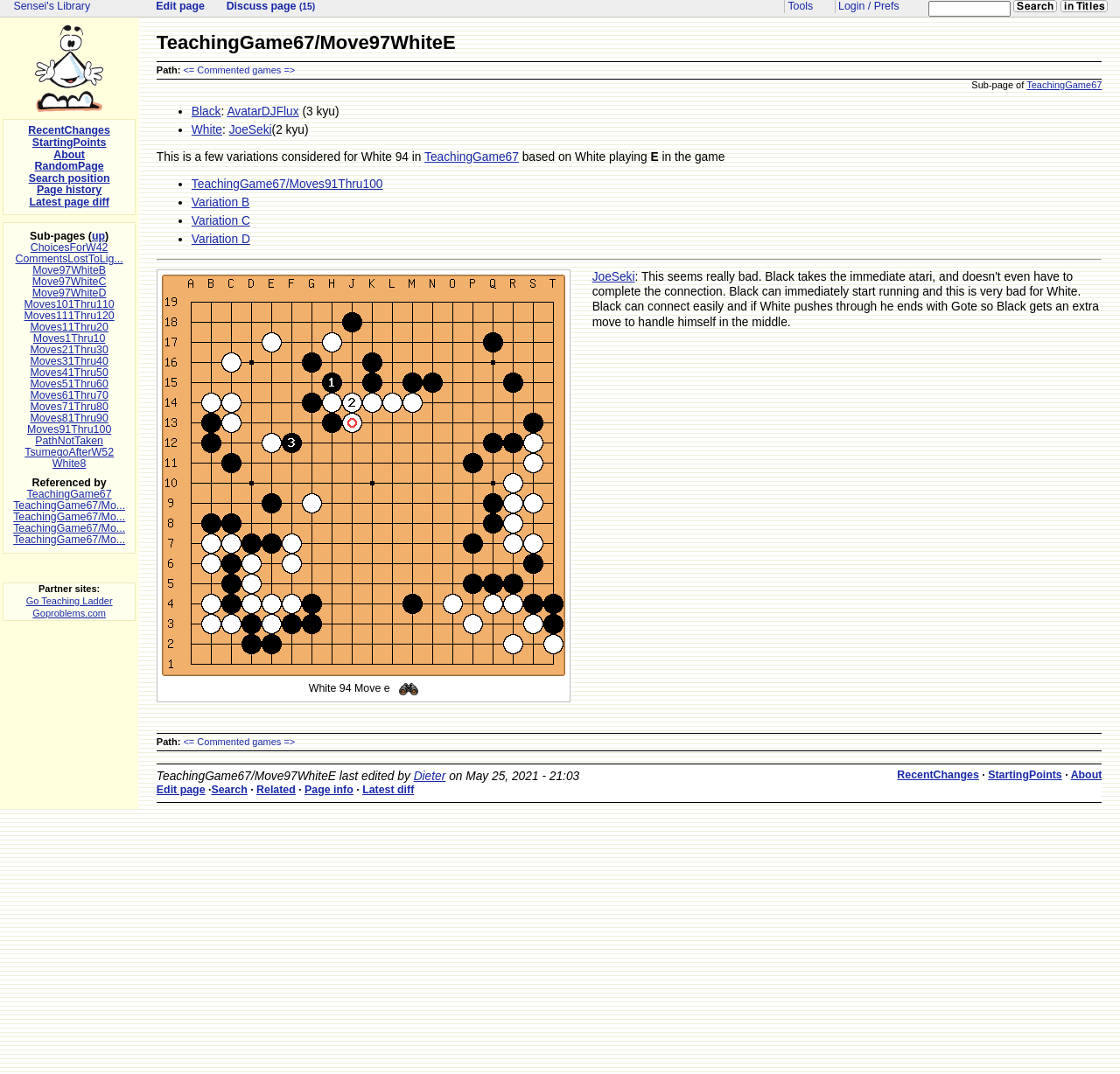Give a detailed explanation of the elements present on the webpage.

This webpage is about a specific move in a Go game, titled "TeachingGame67/Move97WhiteE" at Sensei's Library. At the top, there is a heading with the title, followed by a path navigation section with links to "Commented games" and "TeachingGame67". Below this, there is a list of links to different variations of the game, including "Black" and "White" moves, with the players' names and ranks.

The main content of the page is a description of the move, which is a few variations considered for White 94 in the game. There are links to related pages, including "TeachingGame67" and "Moves91Thru100". The page also features a diagram of the game board, with a link to search for the position.

On the right side of the page, there is a list of links to other pages, including "RecentChanges", "StartingPoints", and "About". There are also links to edit the page, search, and view related pages.

At the bottom of the page, there is information about the page's history, including the last edited date and the editor's name. There are also links to sub-pages, including "ChoicesForW42" and "Move97WhiteB".

Throughout the page, there are various links and buttons to navigate to other related pages, search, and edit the content.